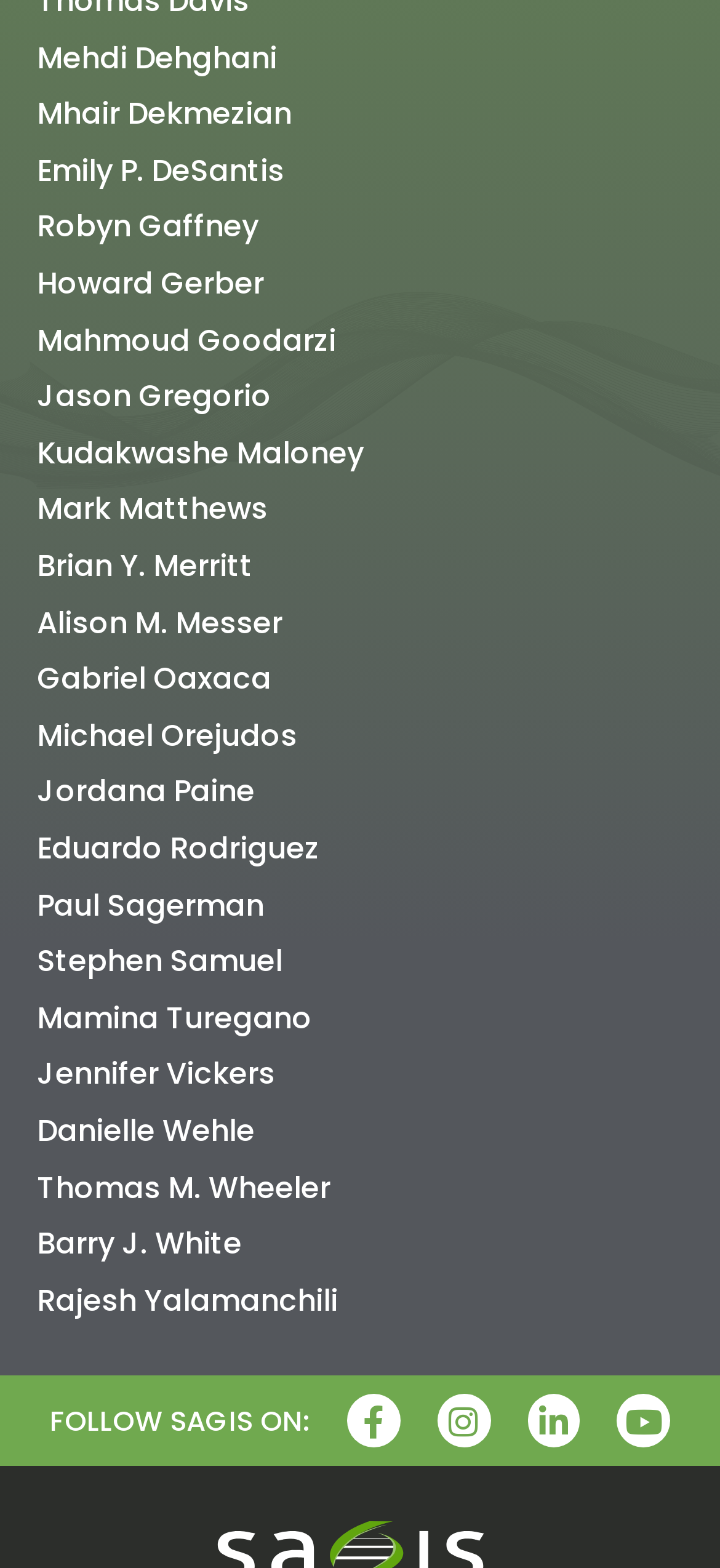Please specify the bounding box coordinates for the clickable region that will help you carry out the instruction: "View Thomas M. Wheeler's profile".

[0.051, 0.744, 0.459, 0.771]